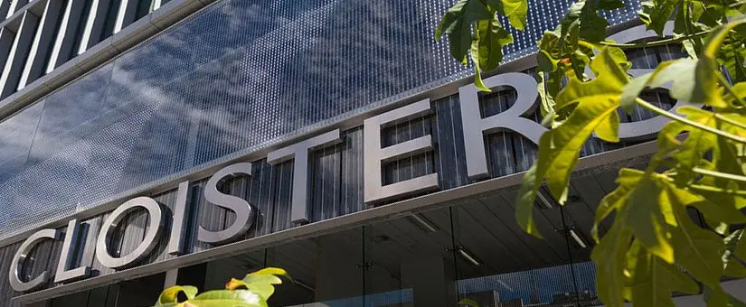Respond to the question with just a single word or phrase: 
What materials are used in the structure?

Glass and metal